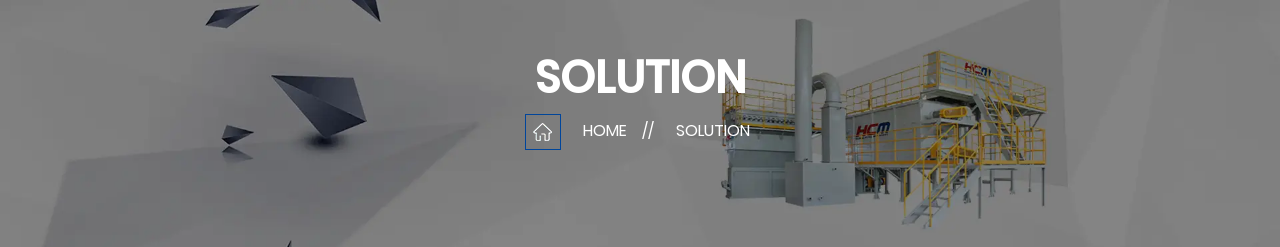What do the navigational links provide?
Answer the question with just one word or phrase using the image.

Guidance to related content